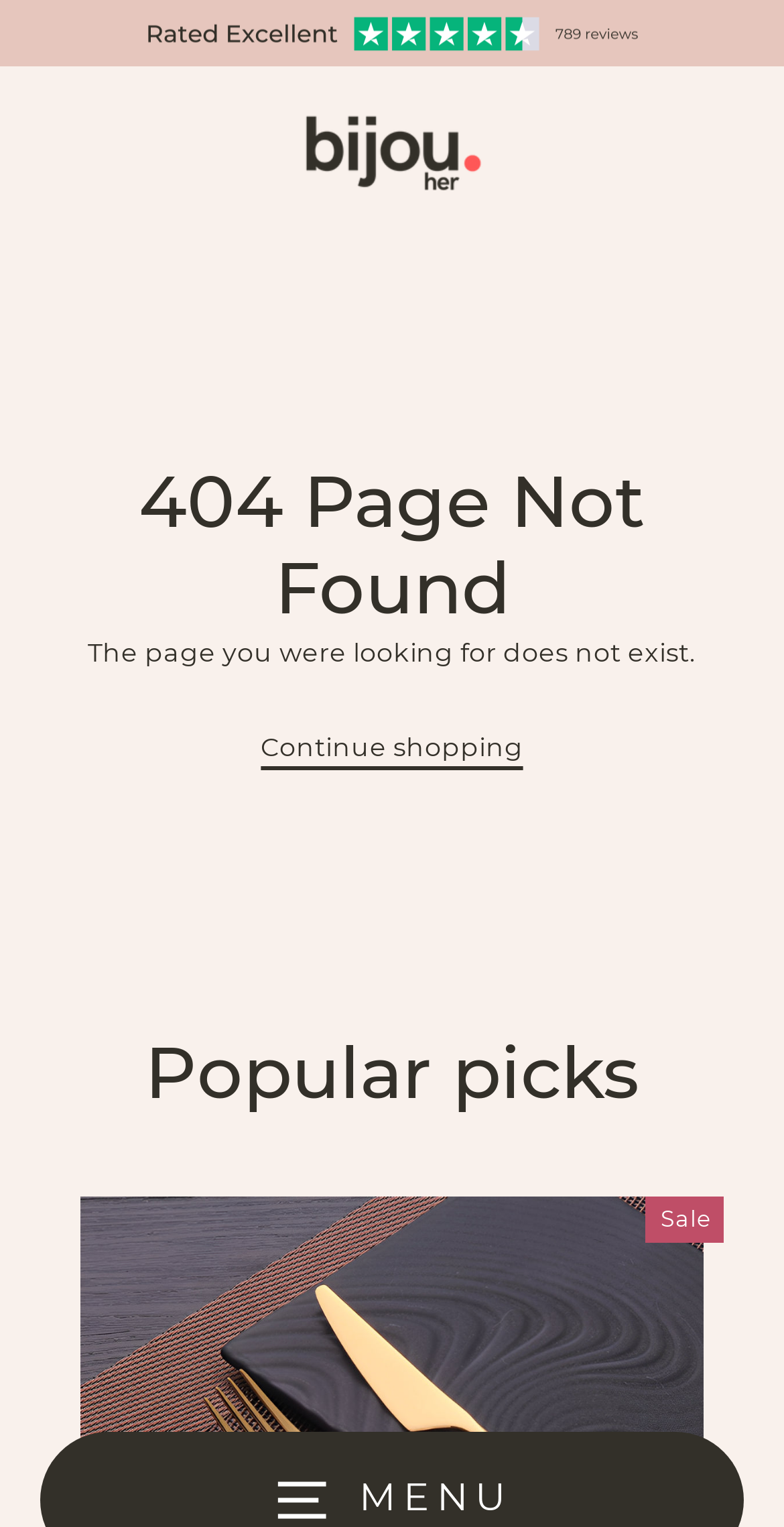What is the error message on the page?
Provide a detailed and well-explained answer to the question.

I determined the error message by looking at the heading element with the text '404 Page Not Found' which is a child of the HeaderAsNonLandmark element.